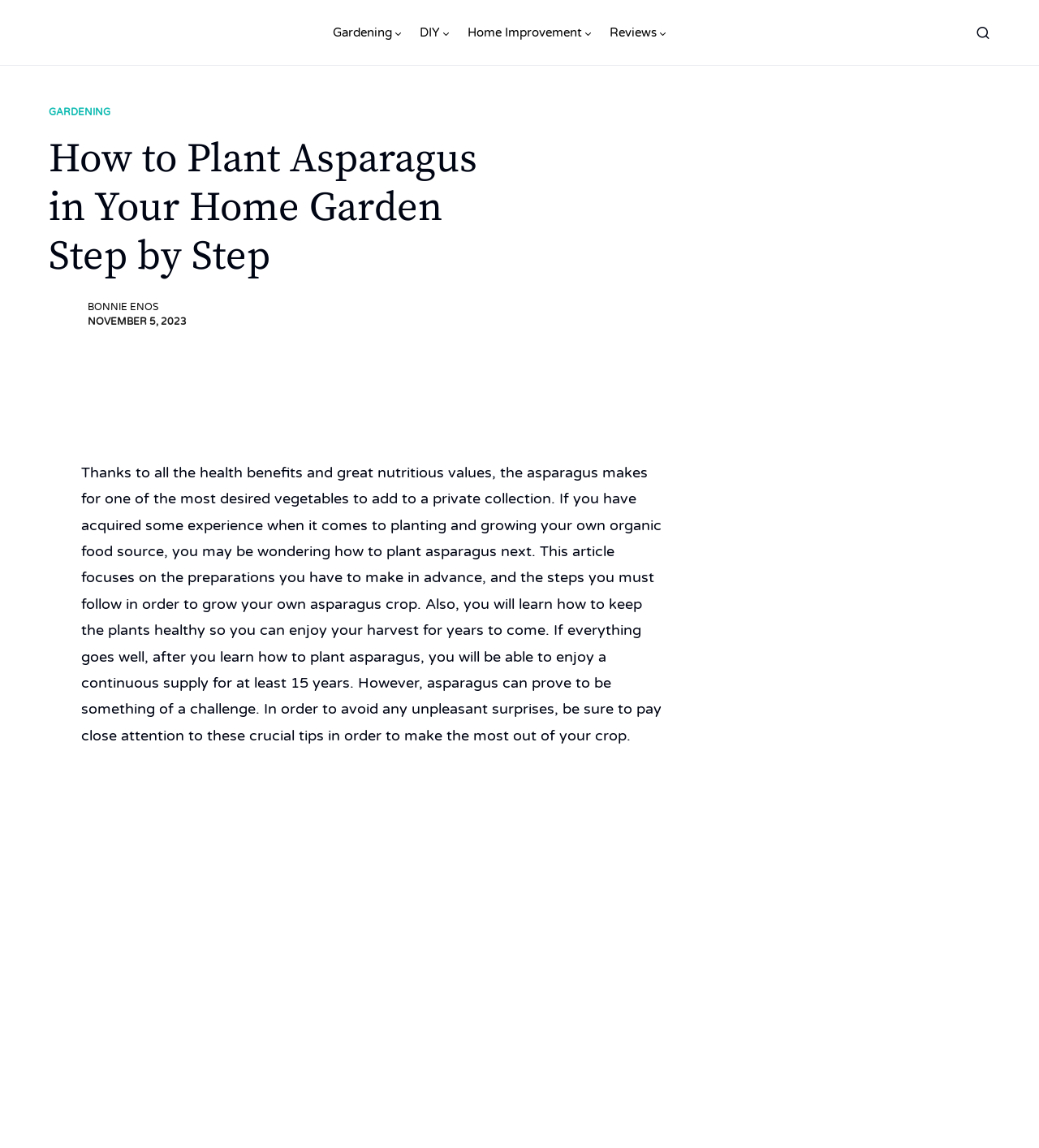Using the description: "parent_node: BONNIE ENOS", identify the bounding box of the corresponding UI element in the screenshot.

[0.047, 0.26, 0.078, 0.288]